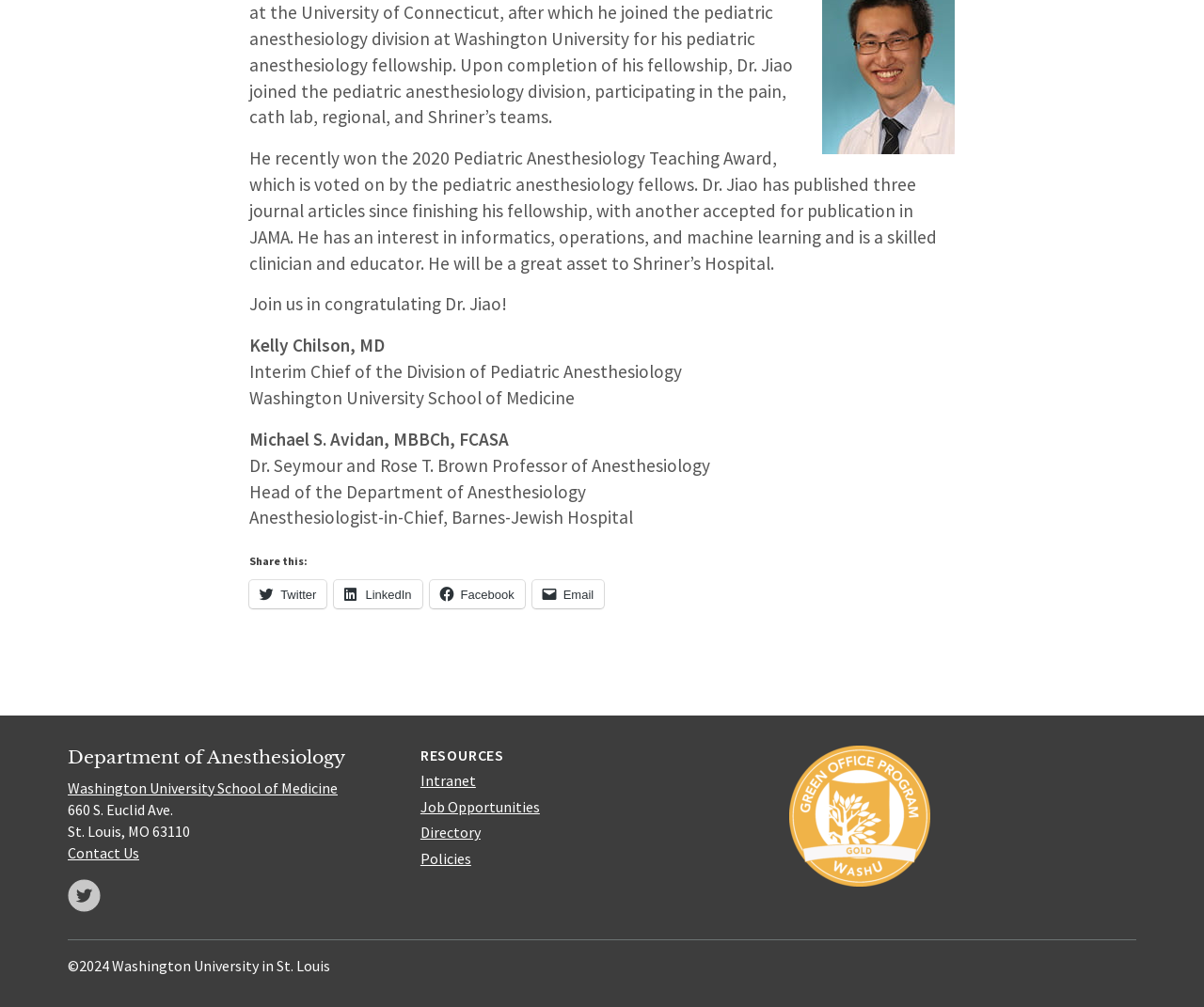Using the given description, provide the bounding box coordinates formatted as (top-left x, top-left y, bottom-right x, bottom-right y), with all values being floating point numbers between 0 and 1. Description: Twitter

[0.207, 0.576, 0.271, 0.604]